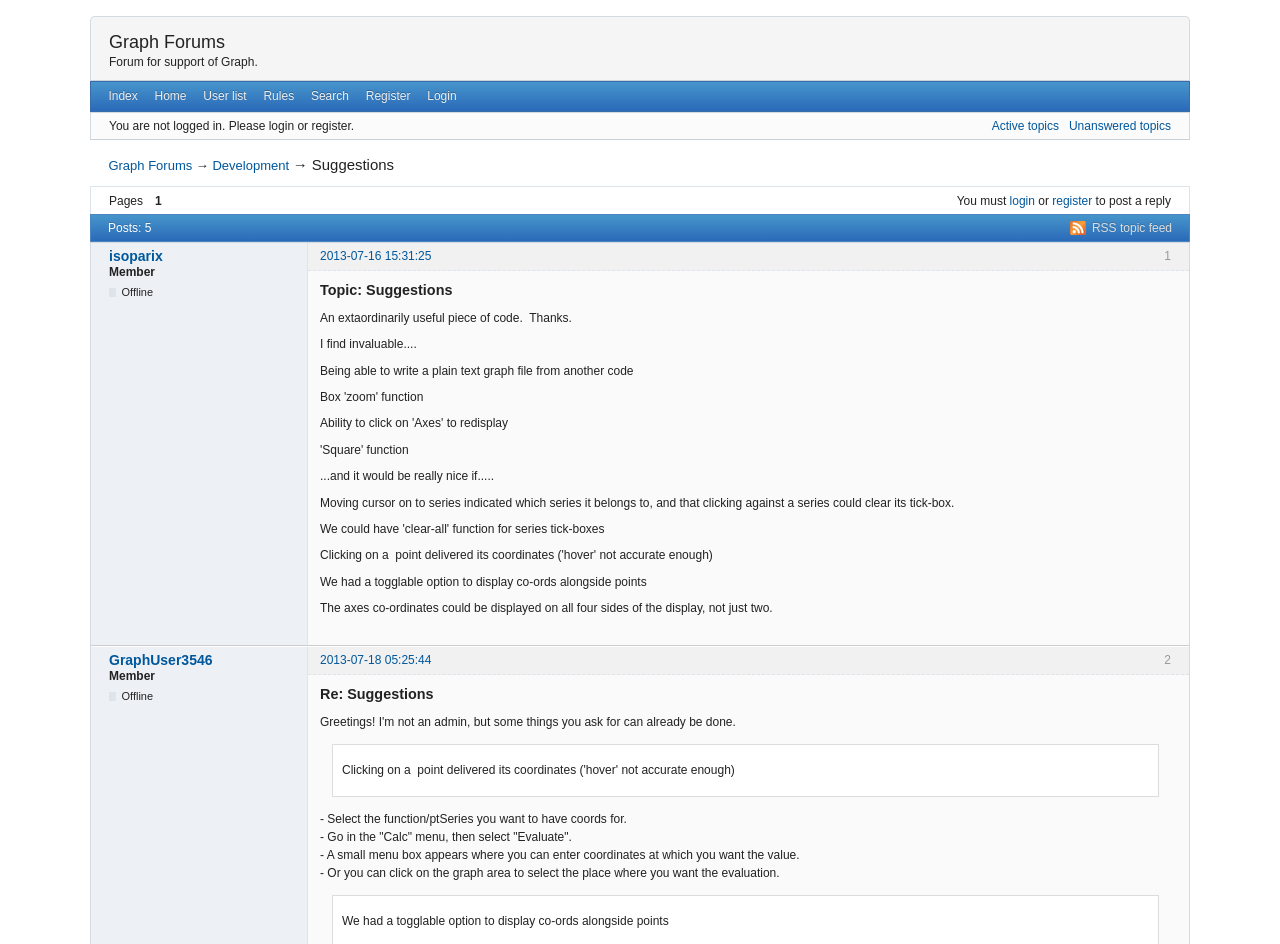Please identify the bounding box coordinates of the area that needs to be clicked to follow this instruction: "Search for topics".

[0.236, 0.087, 0.279, 0.117]